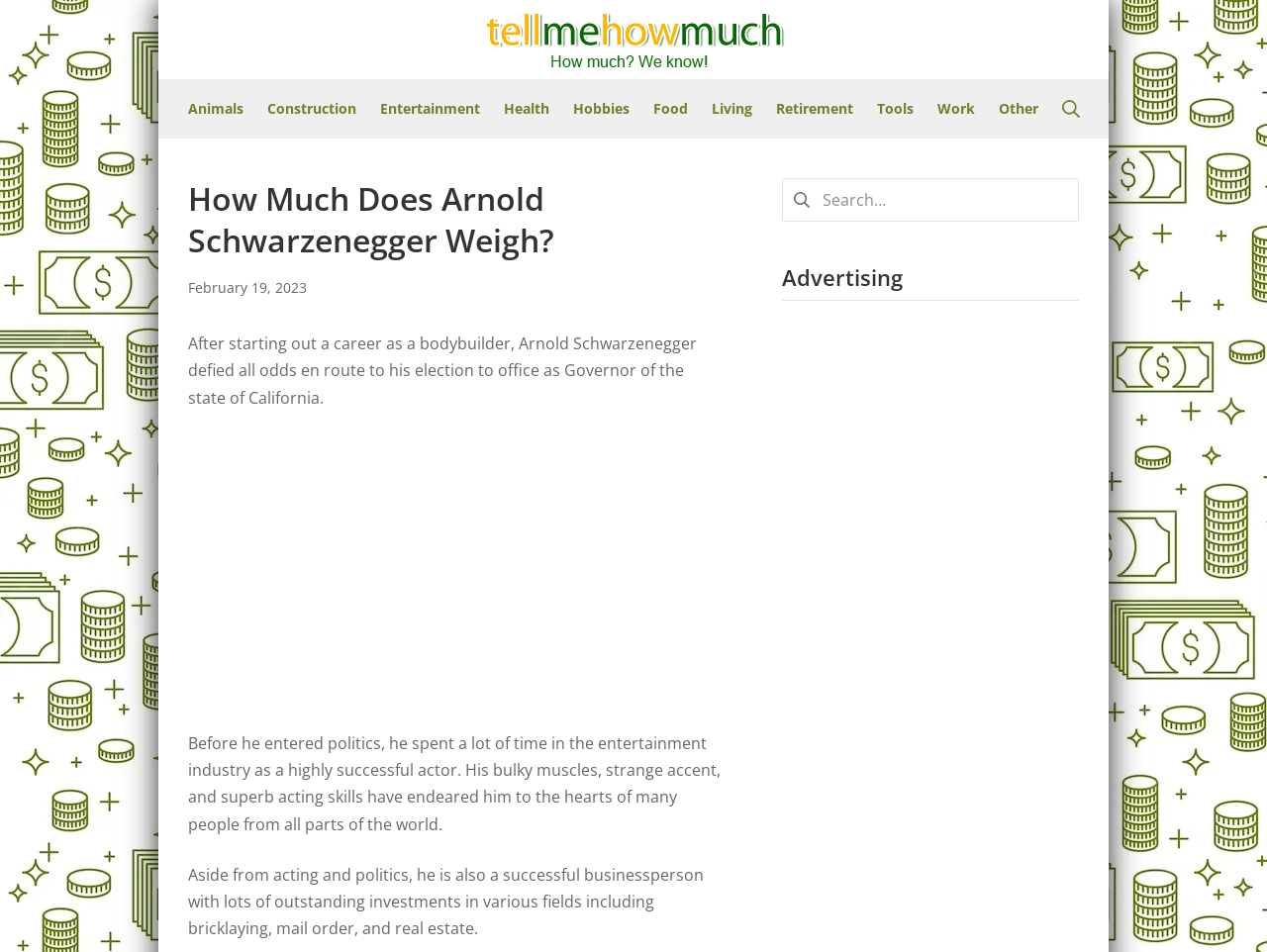What is mentioned as one of Arnold Schwarzenegger's business investments?
Refer to the image and give a detailed response to the question.

The webpage mentions that Arnold Schwarzenegger is a successful businessperson with investments in various fields, including real estate, bricklaying, and mail order.